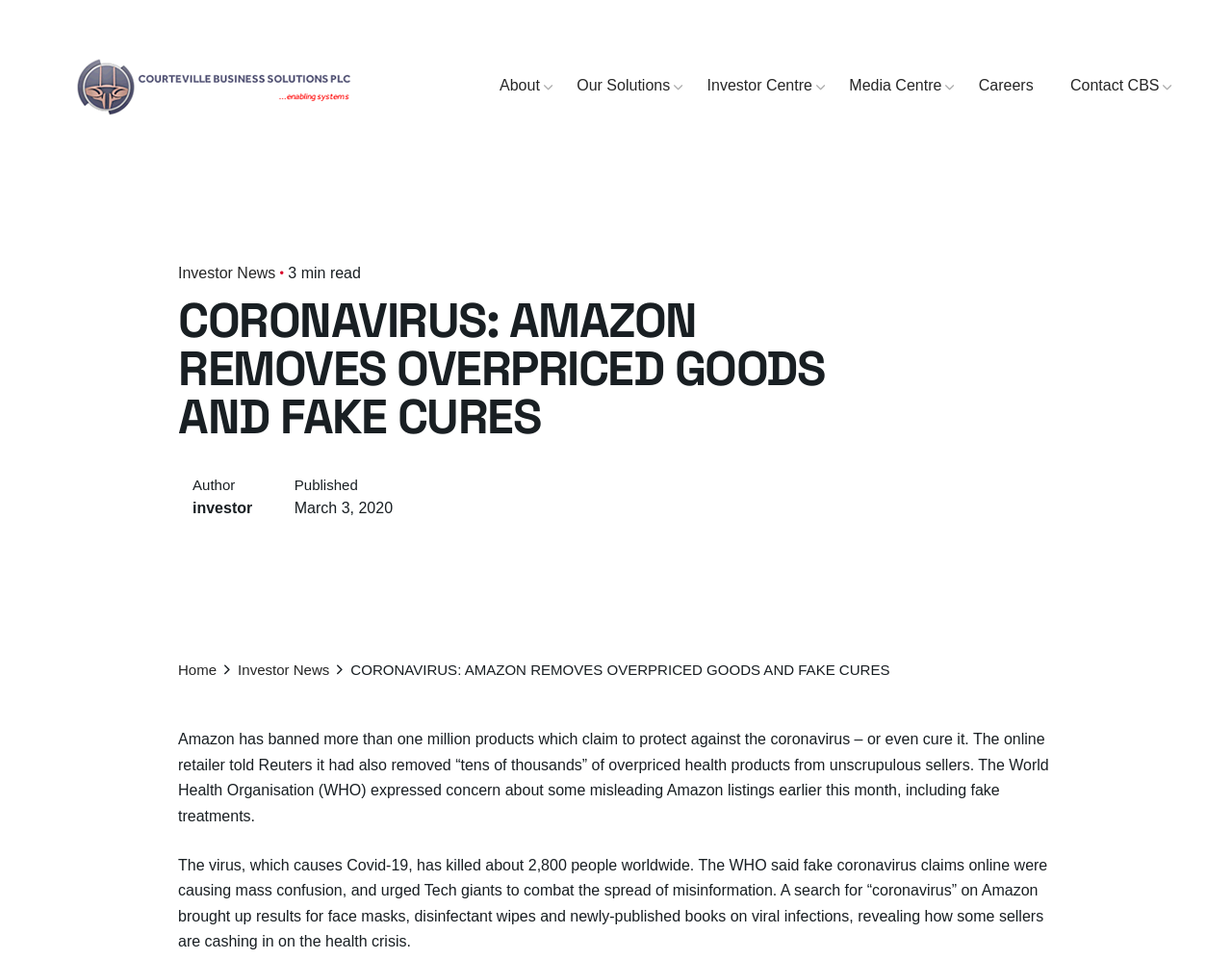Please specify the bounding box coordinates of the clickable region necessary for completing the following instruction: "Click on About". The coordinates must consist of four float numbers between 0 and 1, i.e., [left, top, right, bottom].

[0.391, 0.079, 0.453, 0.1]